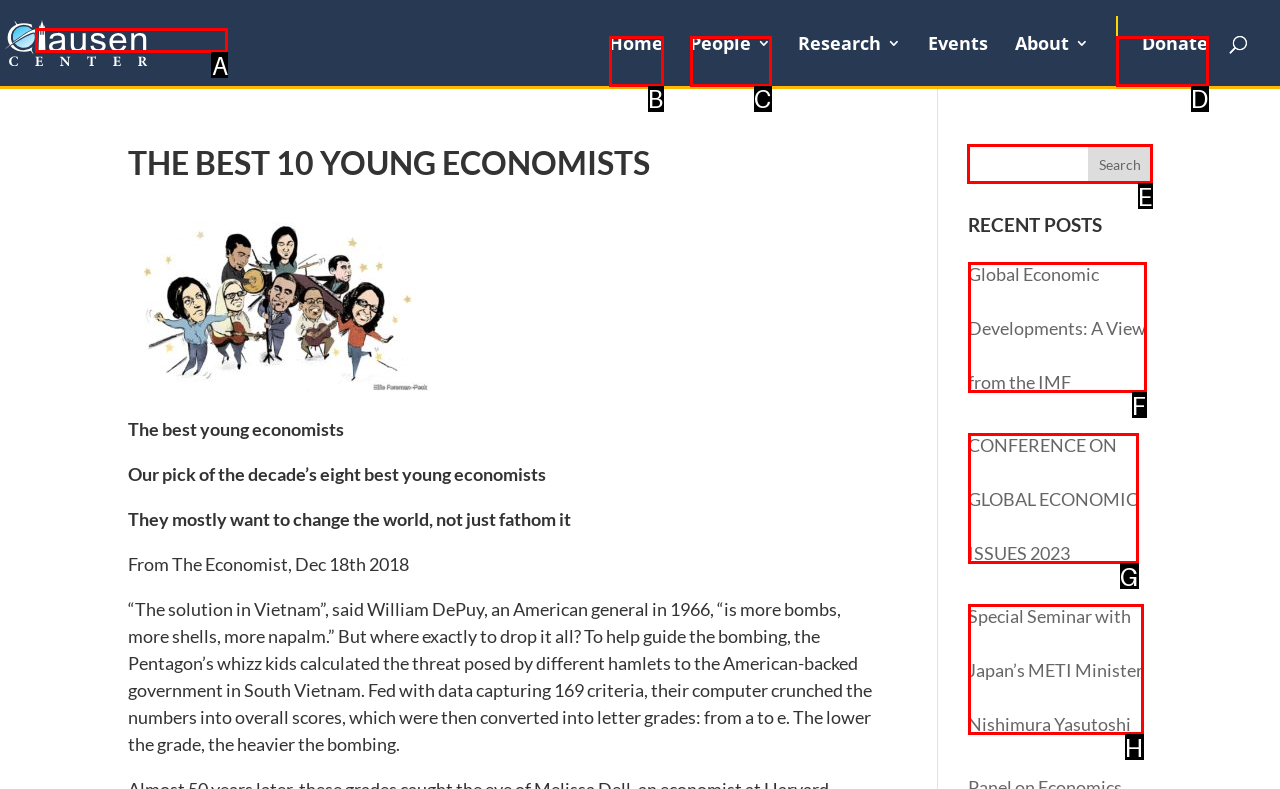Identify the letter of the UI element you should interact with to perform the task: Search for something
Reply with the appropriate letter of the option.

E